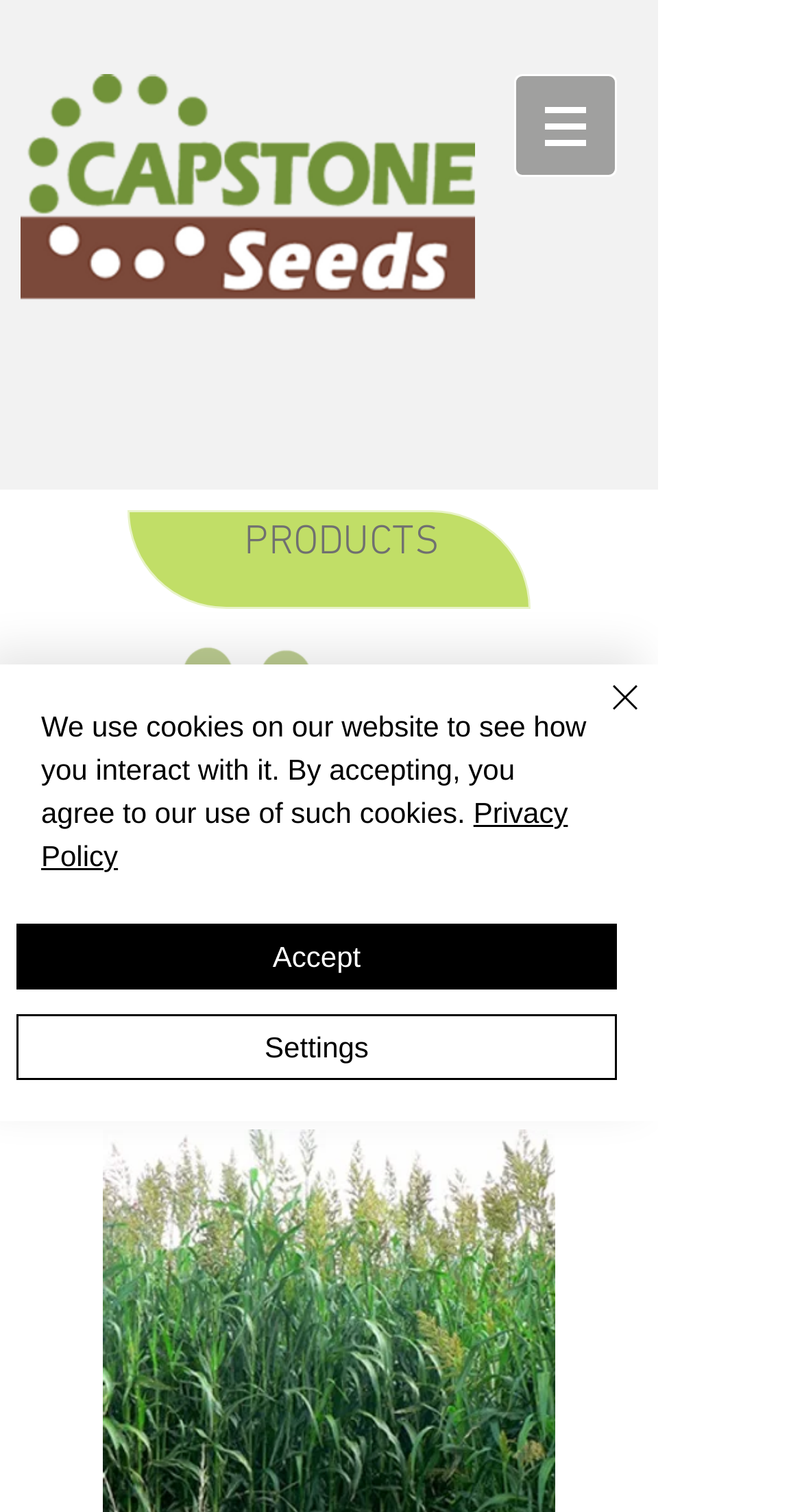Find the bounding box coordinates for the HTML element specified by: "Privacy Policy".

[0.051, 0.527, 0.708, 0.577]